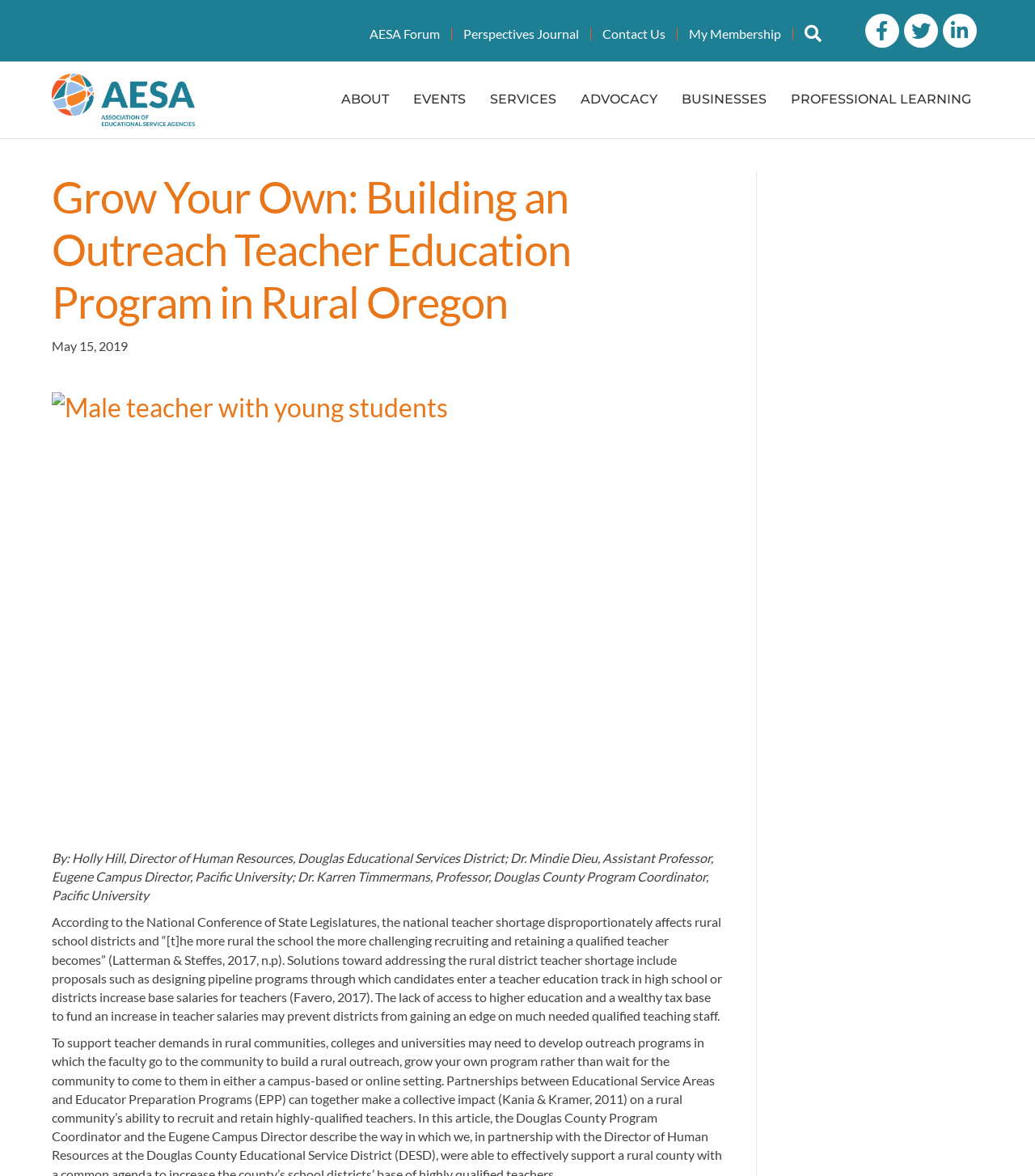What is the main image on the webpage?
Please provide a single word or phrase as the answer based on the screenshot.

Male teacher with young students